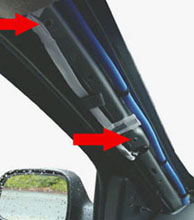What is the design goal of the assist handle?
Identify the answer in the screenshot and reply with a single word or phrase.

Safety and aesthetics